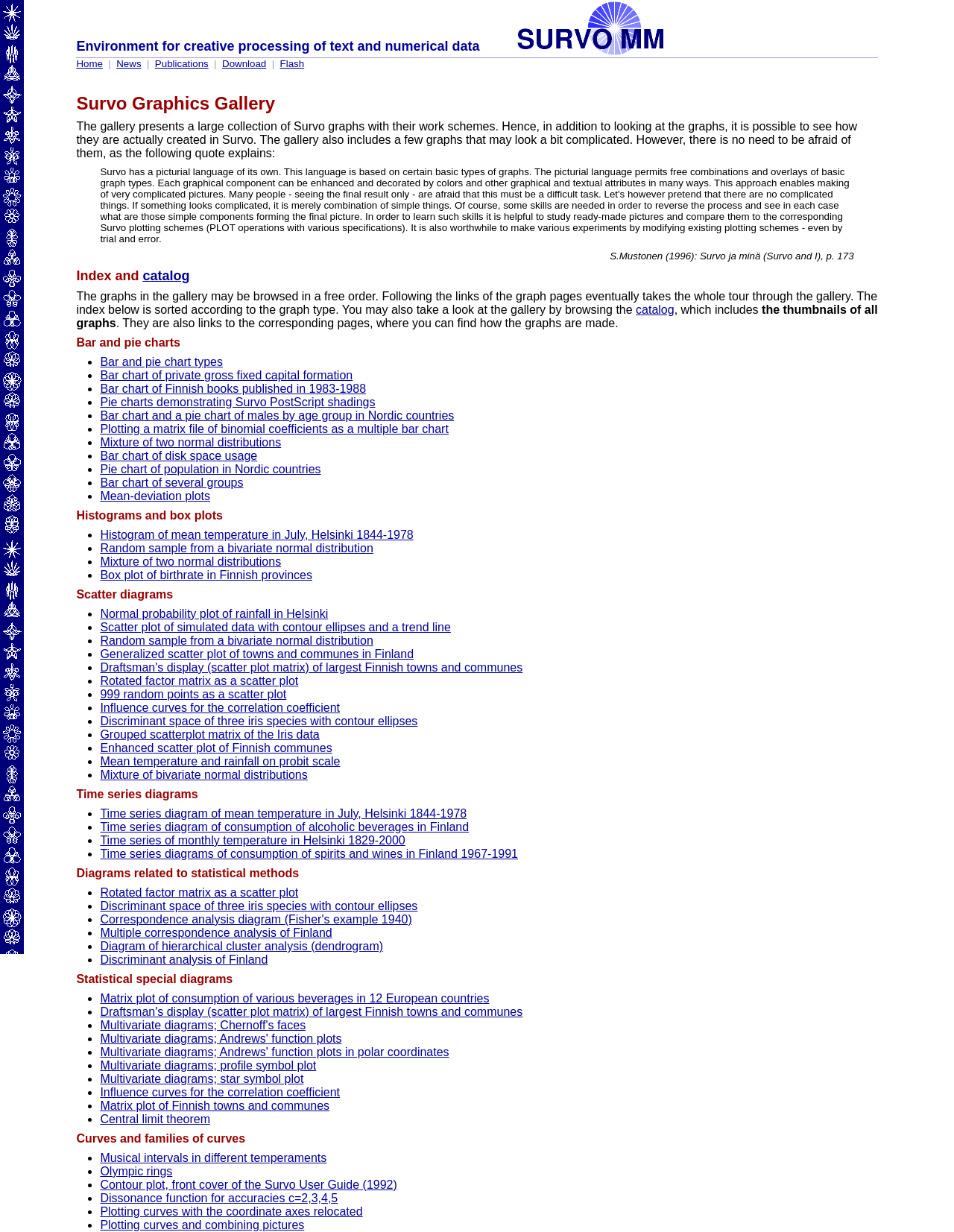Give a one-word or phrase response to the following question: What is the name of the environment for creative processing of text and numerical data?

Survo MM